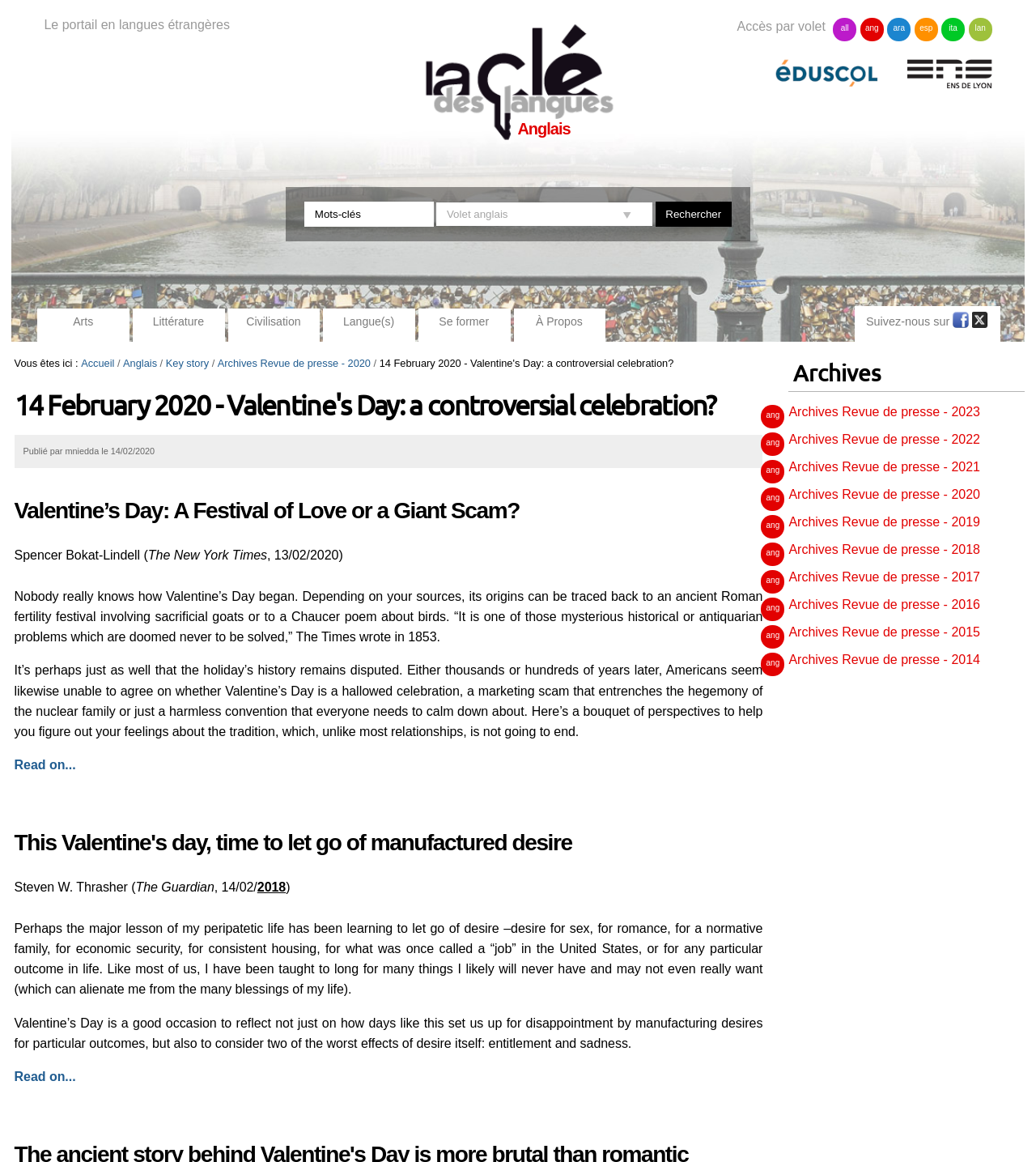Please find the bounding box coordinates of the element that needs to be clicked to perform the following instruction: "Read the article about Valentine's Day". The bounding box coordinates should be four float numbers between 0 and 1, represented as [left, top, right, bottom].

[0.014, 0.331, 0.736, 0.367]